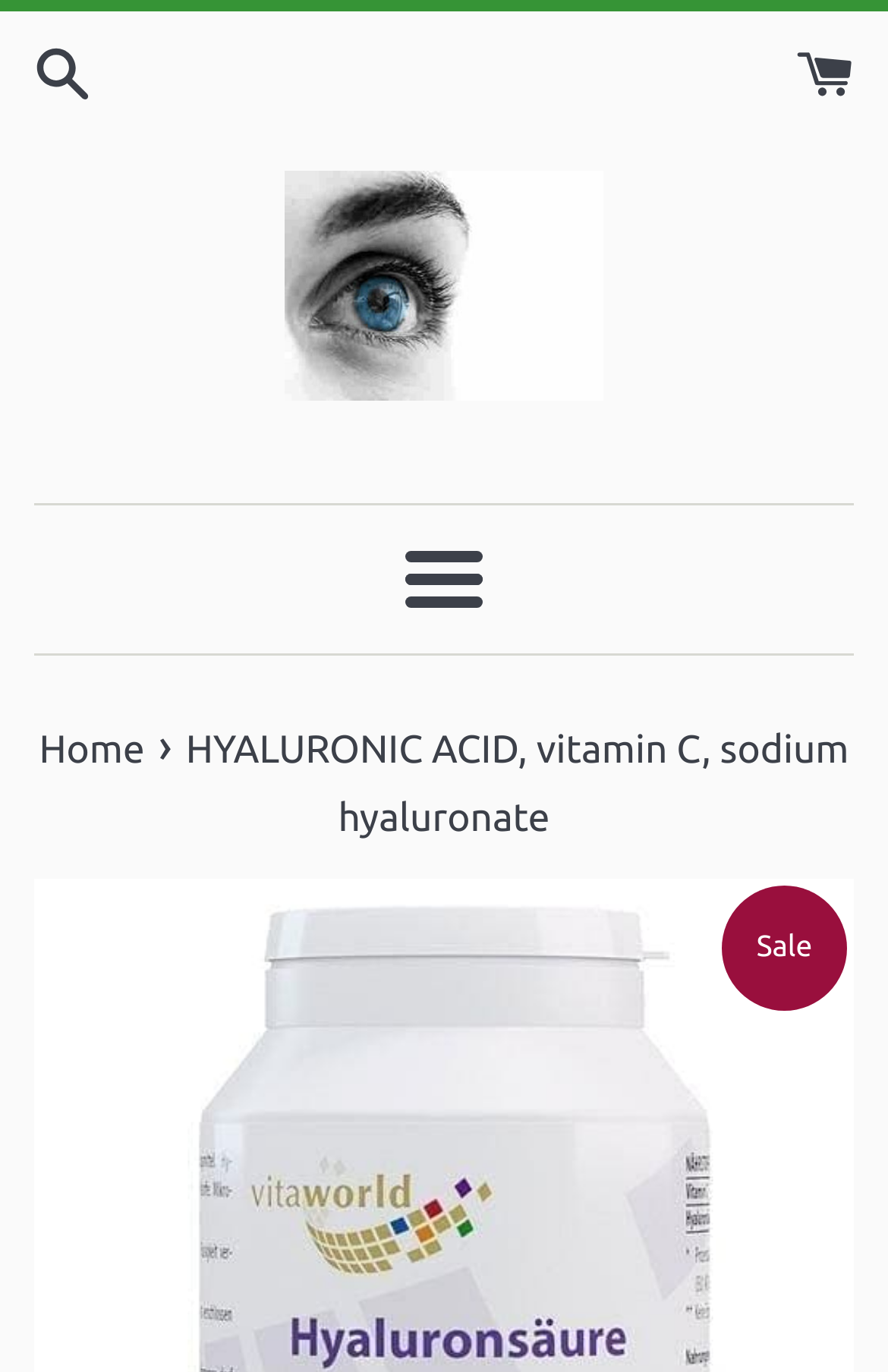Extract the bounding box coordinates of the UI element described by: "Menu". The coordinates should include four float numbers ranging from 0 to 1, e.g., [left, top, right, bottom].

[0.457, 0.401, 0.543, 0.443]